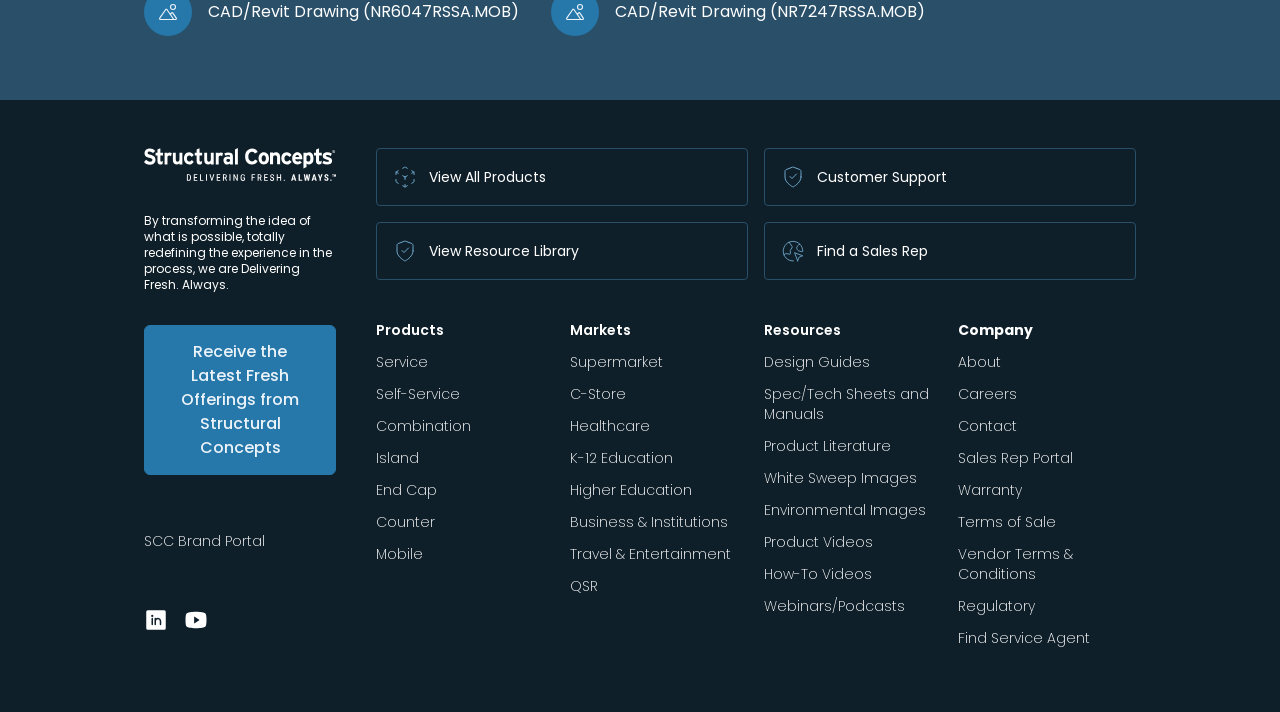Please determine the bounding box coordinates of the clickable area required to carry out the following instruction: "Watch product videos". The coordinates must be four float numbers between 0 and 1, represented as [left, top, right, bottom].

[0.597, 0.747, 0.736, 0.775]